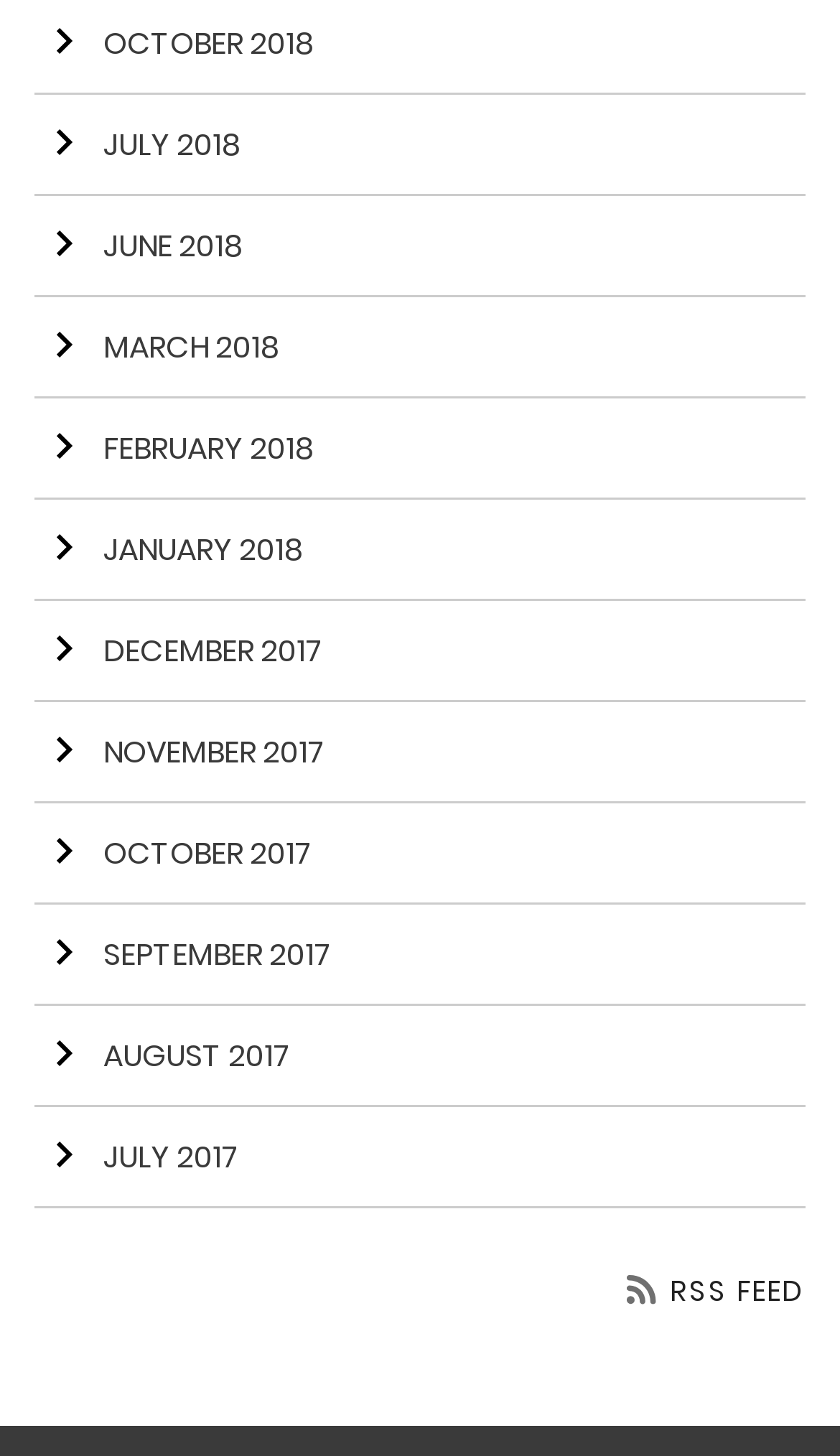Please answer the following question using a single word or phrase: 
How many months are listed?

12